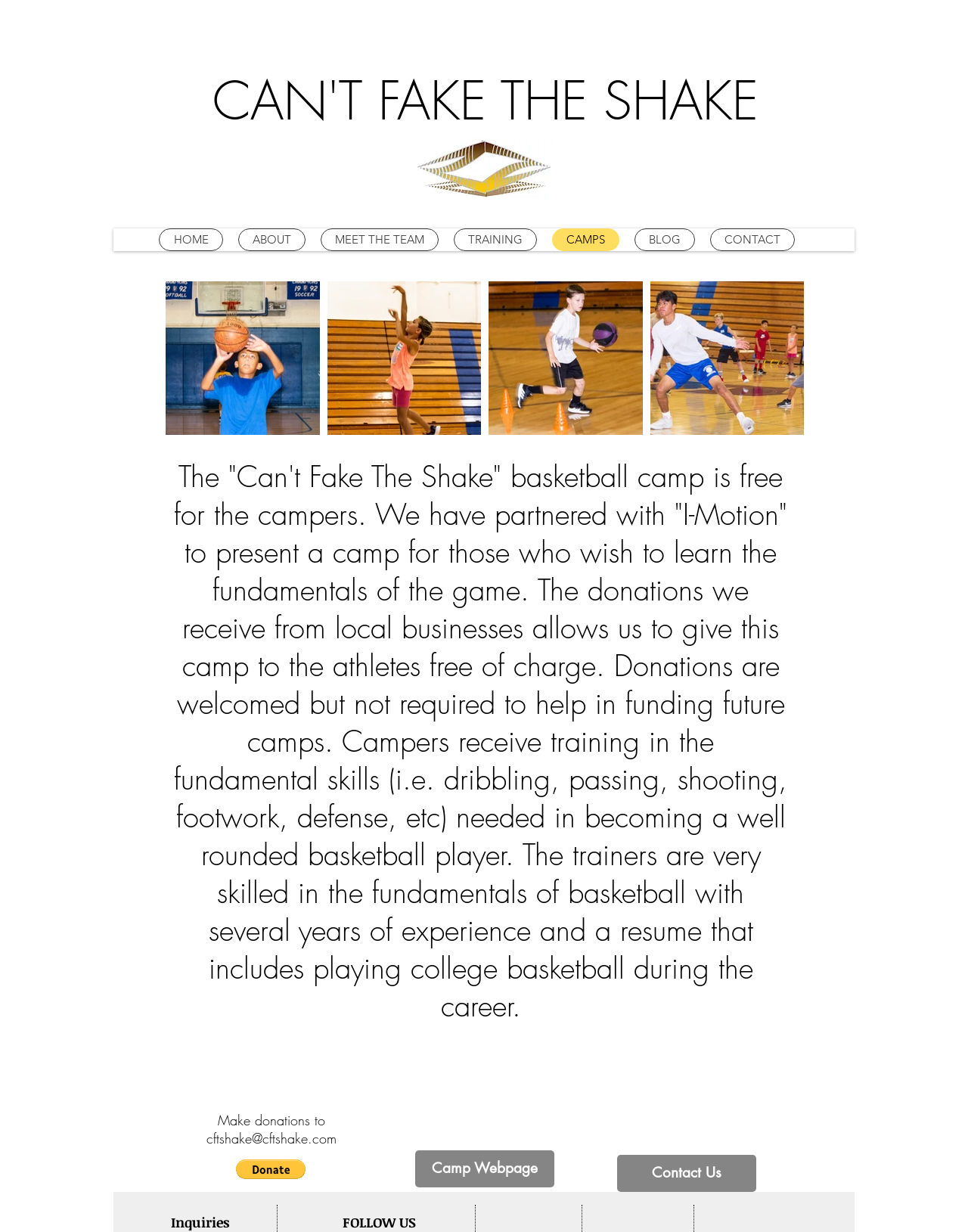Locate the bounding box coordinates of the element that should be clicked to fulfill the instruction: "Click the 'CONTACT' link".

[0.734, 0.185, 0.821, 0.204]